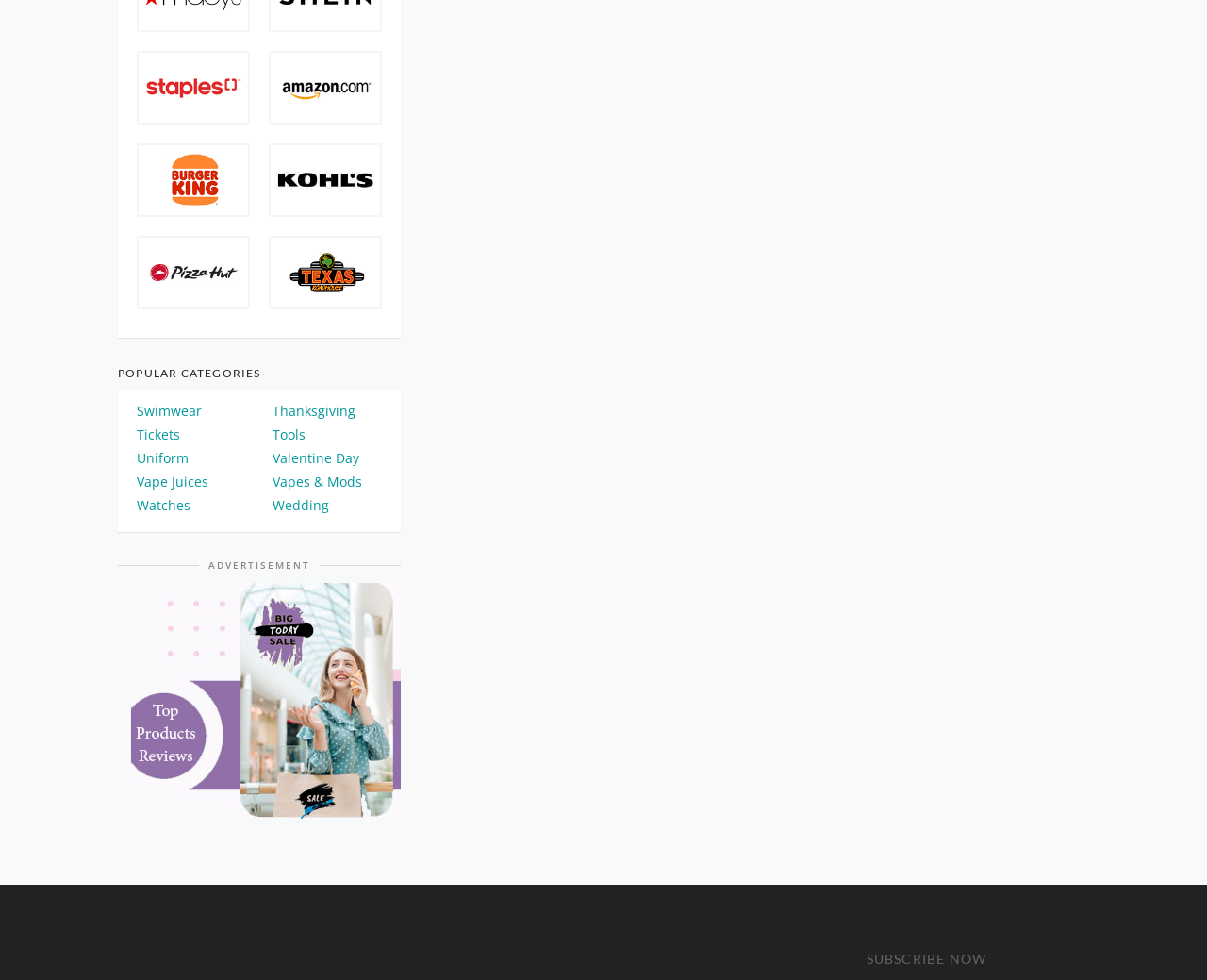Find the bounding box coordinates for the area you need to click to carry out the instruction: "Check advertisement". The coordinates should be four float numbers between 0 and 1, indicated as [left, top, right, bottom].

[0.173, 0.57, 0.257, 0.584]